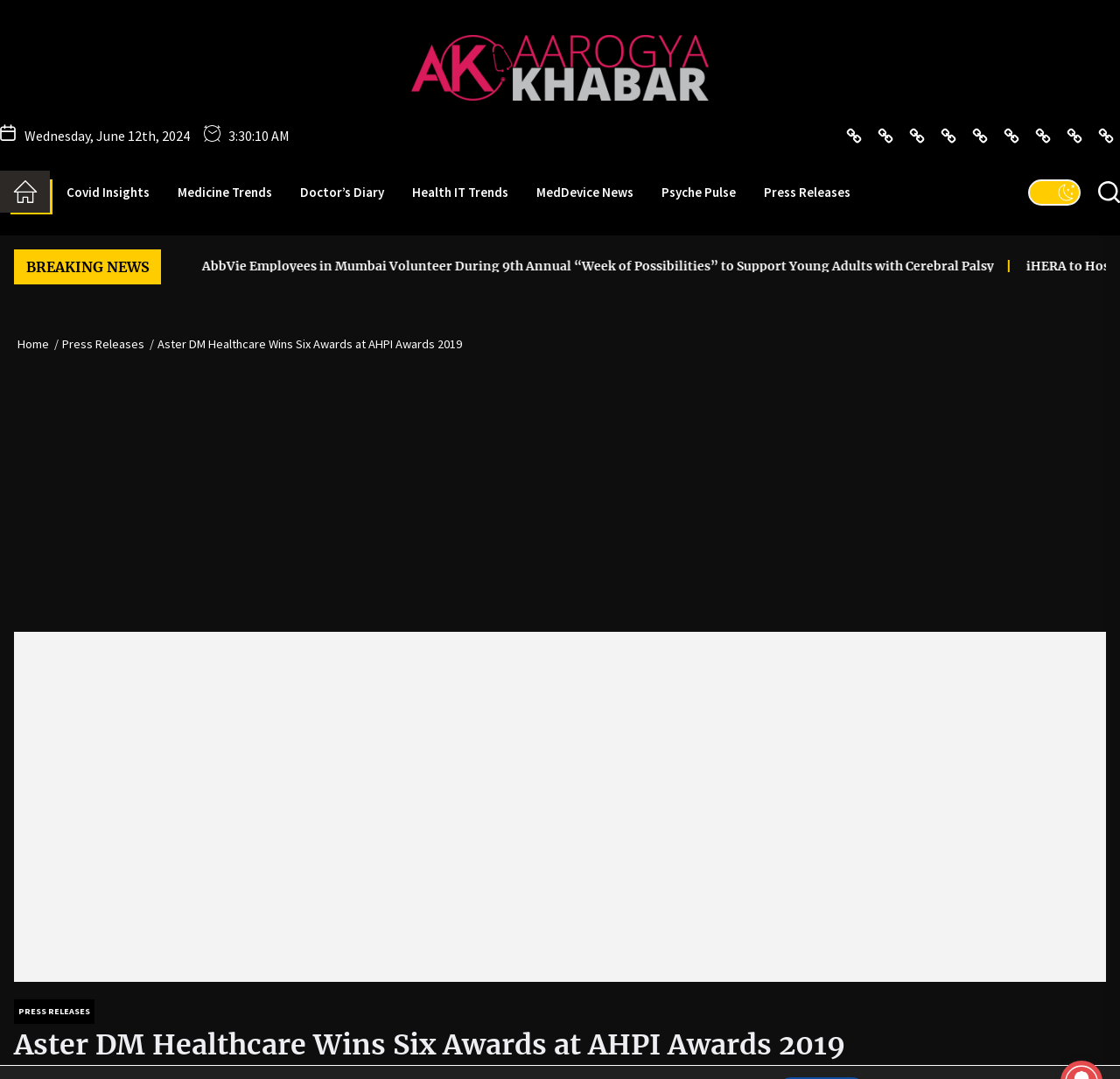Determine the bounding box coordinates of the target area to click to execute the following instruction: "Go to Careers."

[0.891, 0.113, 0.916, 0.139]